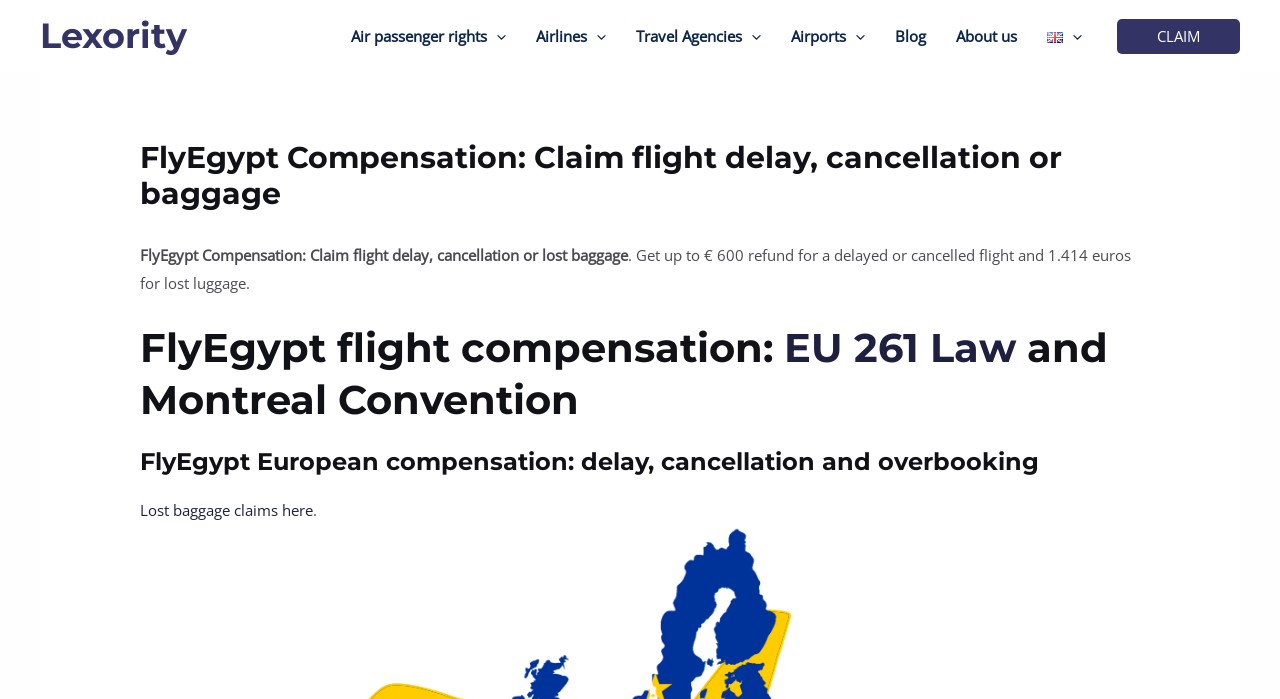Where can I find information about lost baggage claims?
Offer a detailed and full explanation in response to the question.

The answer can be found in the link 'Lost baggage claims here' which is located below the heading 'FlyEgypt European compensation: delay, cancellation and overbooking'.